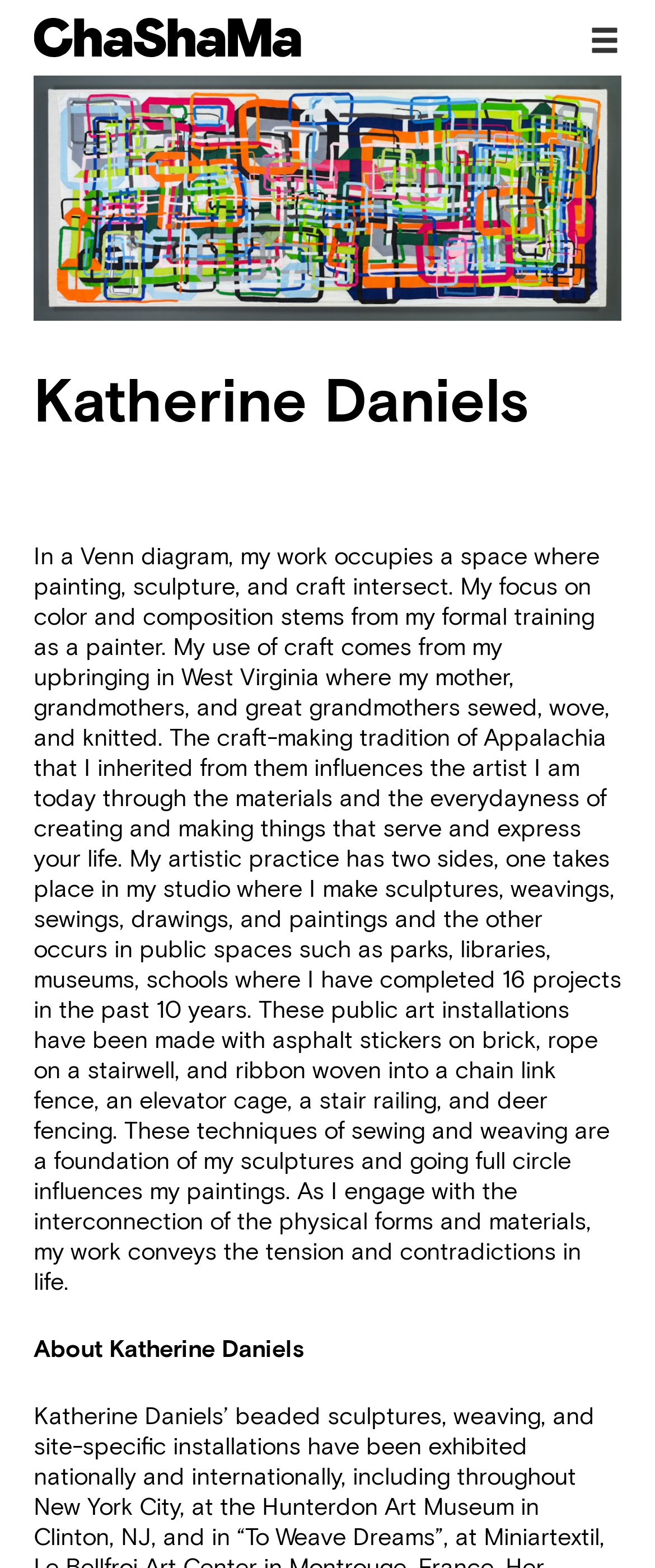Where did the artist grow up?
Answer the question with a detailed and thorough explanation.

The artist mentions in the StaticText element that they were brought up in West Virginia, where their mother, grandmothers, and great grandmothers sewed, wove, and knitted, influencing their artistic practice.